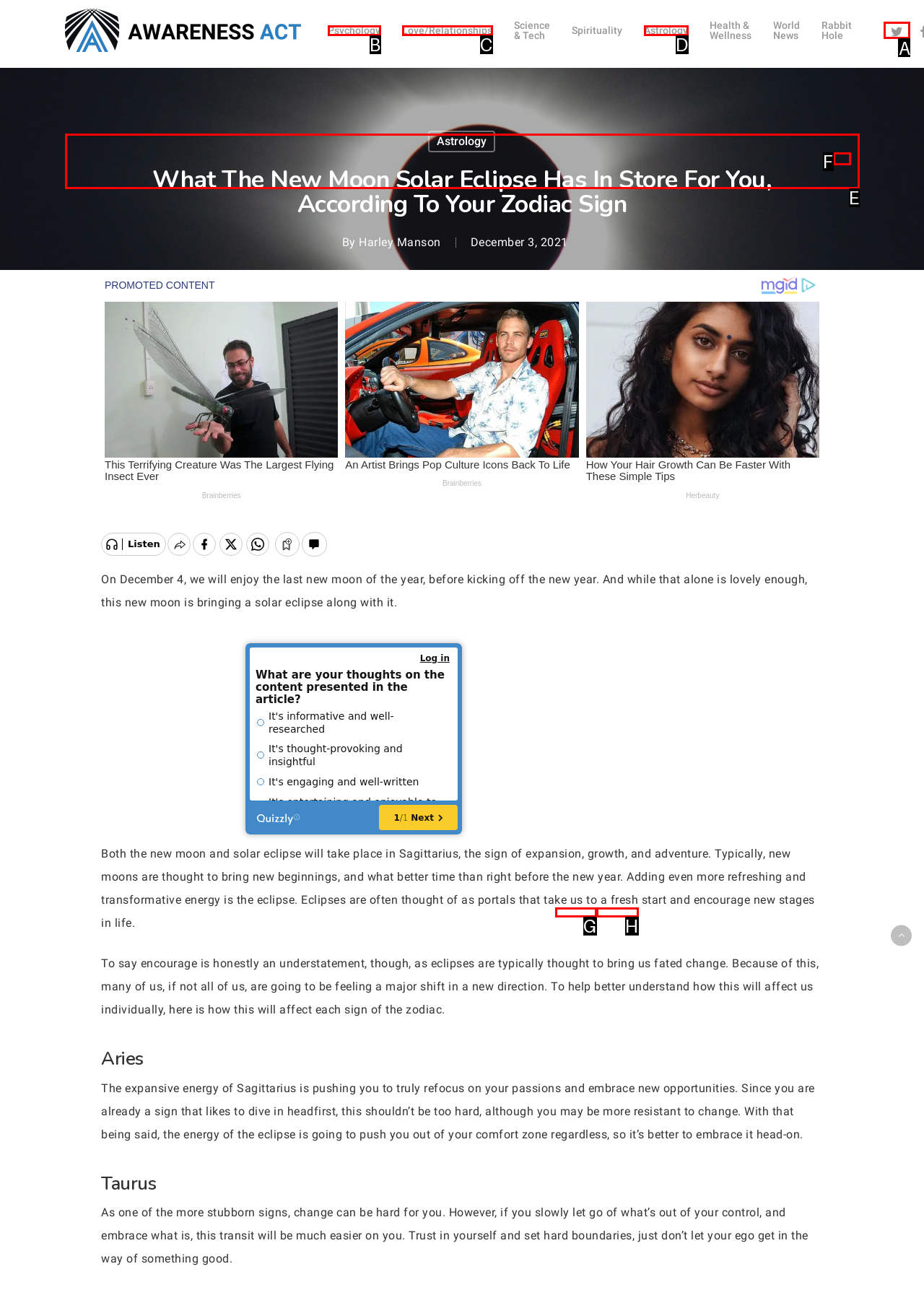Identify the letter of the option that should be selected to accomplish the following task: Check the Twitter link. Provide the letter directly.

A